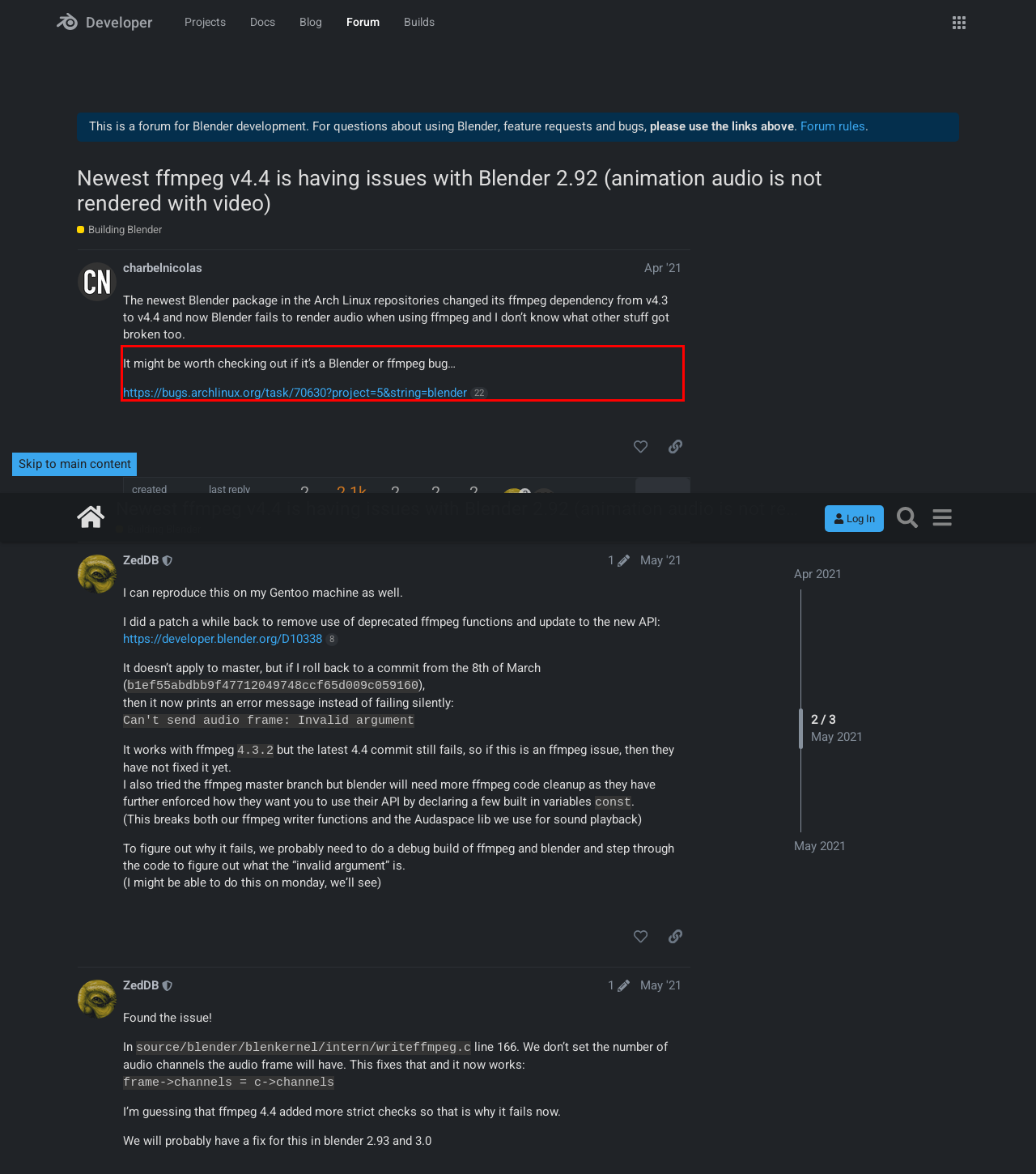Given a screenshot of a webpage, identify the red bounding box and perform OCR to recognize the text within that box.

To figure out why it fails, we probably need to do a debug build of ffmpeg and blender and step through the code to figure out what the “invalid argument” is. (I might be able to do this on monday, we’ll see)